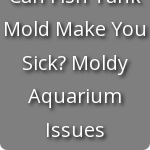Give a detailed account of the visual content in the image.

The image features a clickable link titled "Can Fish Tank Mold Make You Sick? Moldy Aquarium Issues," which suggests a discussion about the potential health risks associated with mold in fish tanks. The link likely leads to an article that delves into the implications of mold growth in aquatic environments, addressing concerns for both fish health and human safety. It emphasizes the importance of maintaining a clean aquarium to prevent mold-related issues, making it highly relevant for fish tank owners and enthusiasts.